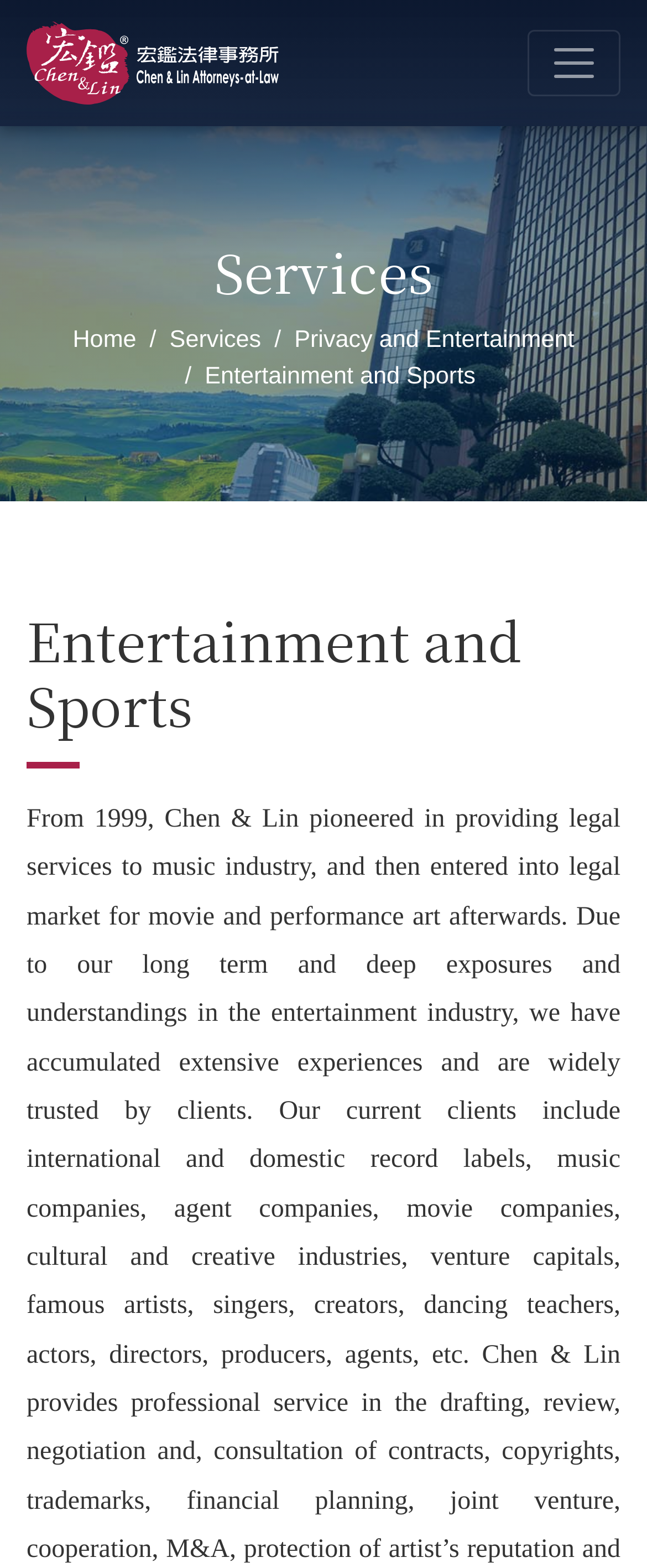Find the bounding box coordinates for the UI element whose description is: "Privacy and Entertainment". The coordinates should be four float numbers between 0 and 1, in the format [left, top, right, bottom].

[0.455, 0.206, 0.888, 0.229]